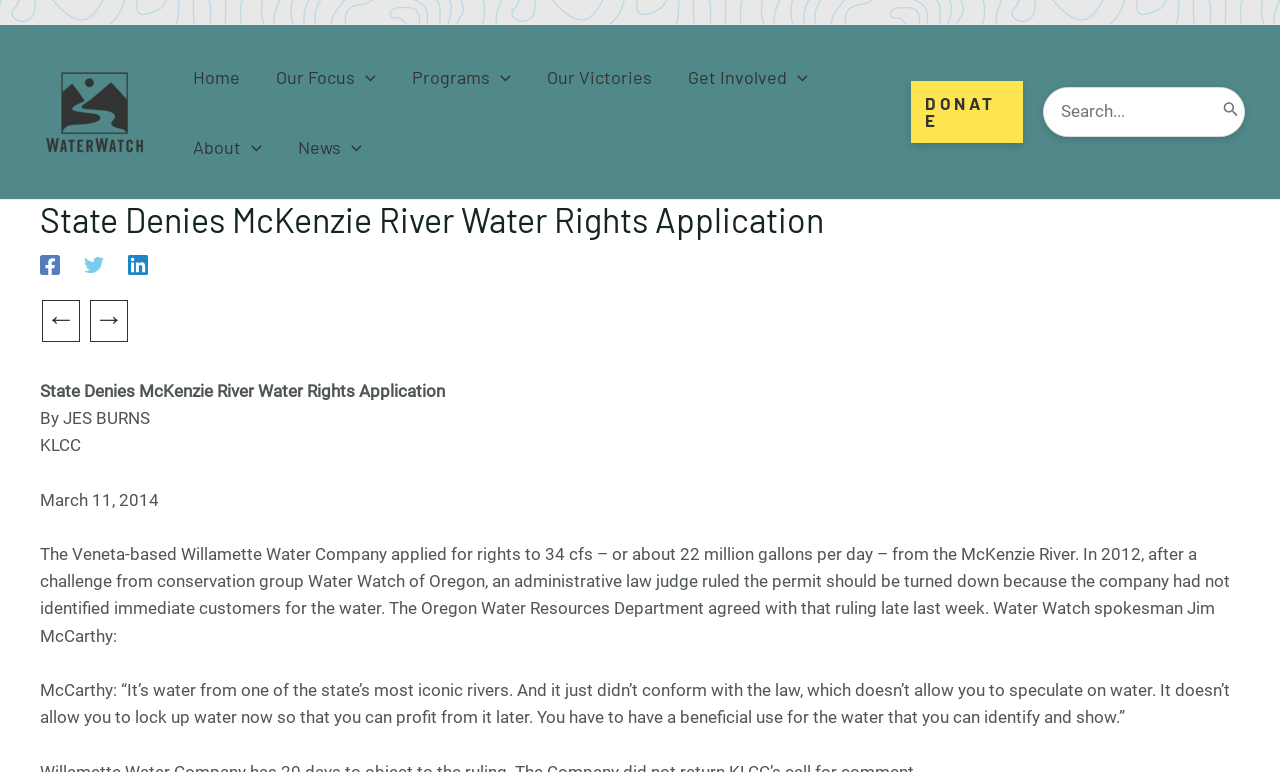Find and provide the bounding box coordinates for the UI element described here: "parent_node: Search for: aria-label="Search" value="Search"". The coordinates should be given as four float numbers between 0 and 1: [left, top, right, bottom].

[0.952, 0.114, 0.971, 0.176]